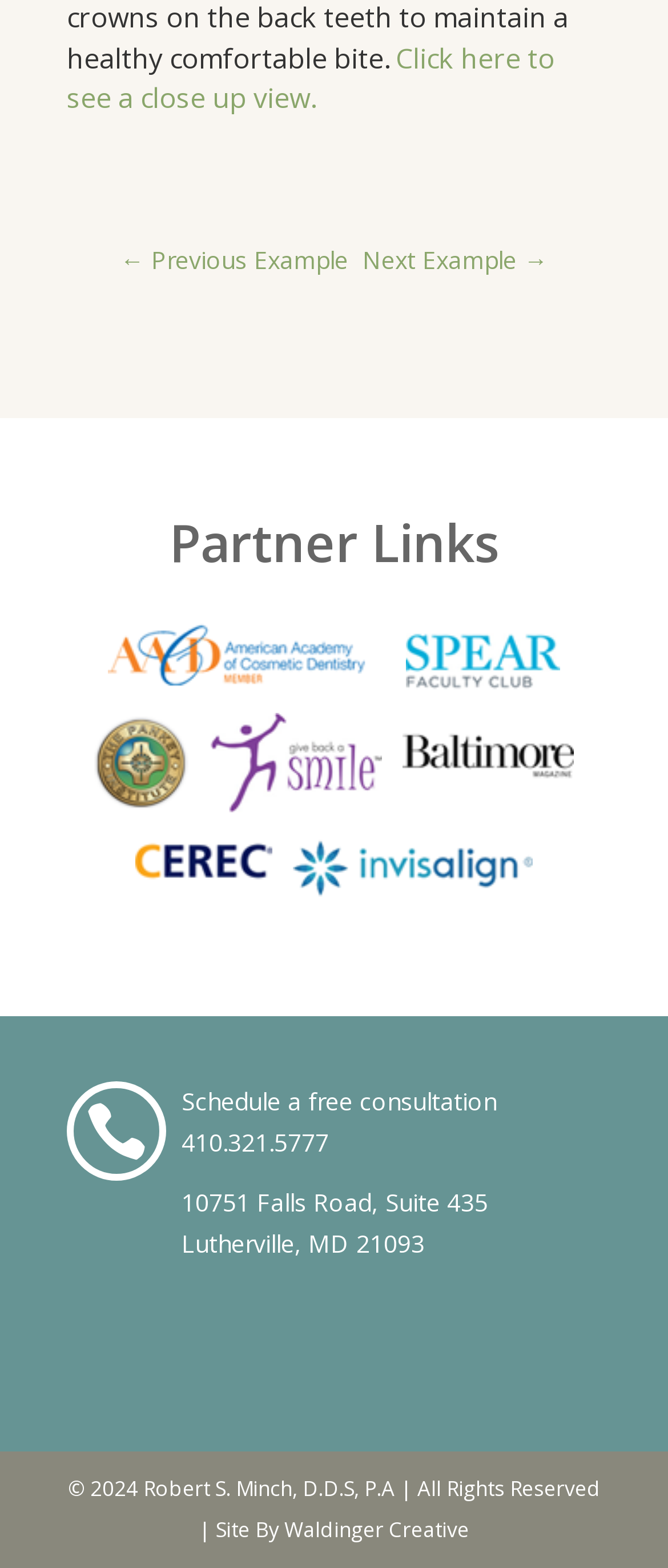Using the provided element description: "410.321.5777", determine the bounding box coordinates of the corresponding UI element in the screenshot.

[0.272, 0.717, 0.492, 0.738]